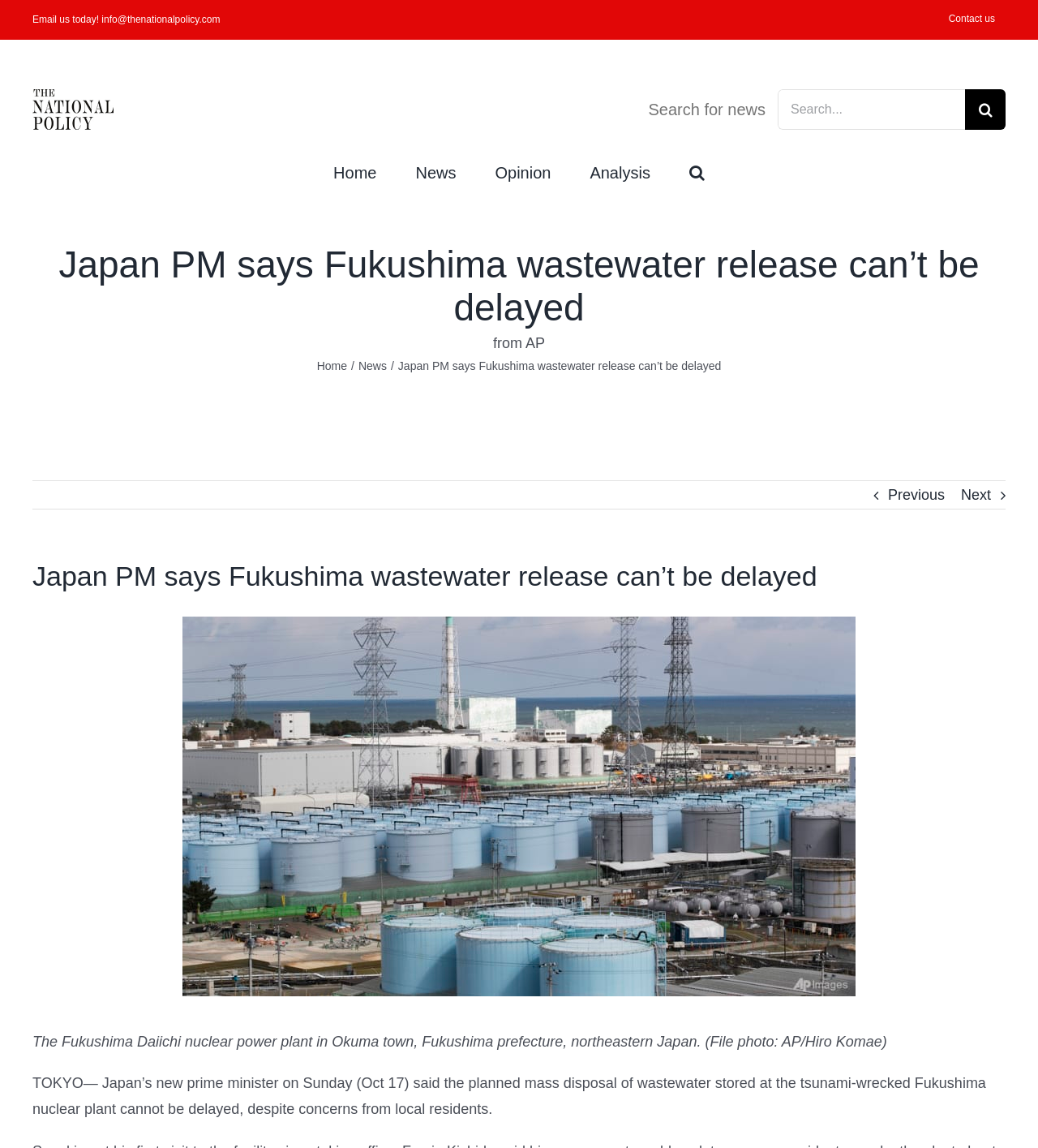Determine the bounding box coordinates of the region that needs to be clicked to achieve the task: "Contact us".

[0.904, 0.0, 0.969, 0.034]